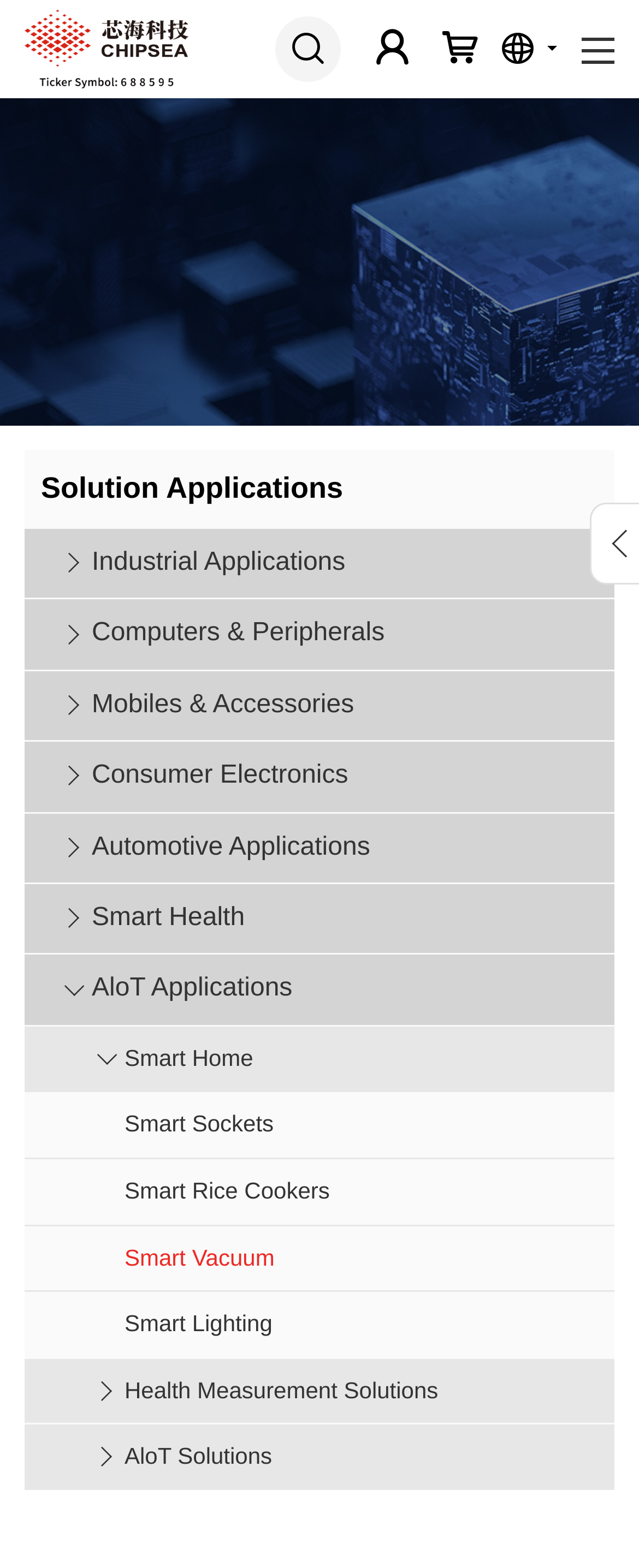Give a one-word or short phrase answer to this question: 
How many links are under Solution Applications?

11